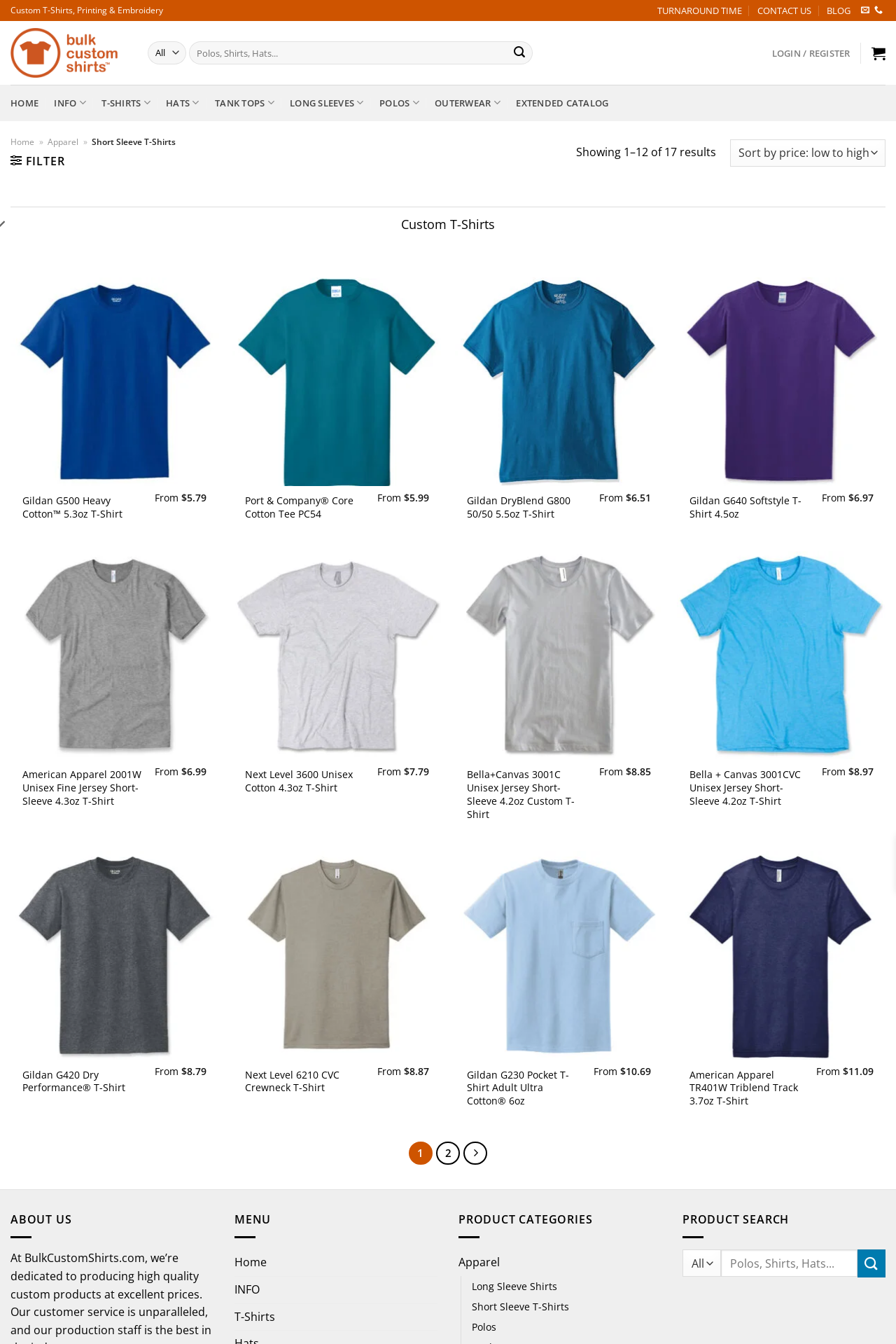Provide a thorough summary of the webpage.

This webpage is about custom t-shirts, specifically highlighting the affordability and fast shipping of bulk orders. At the top, there is a header section with links to various pages, including "TURNAROUND TIME", "CONTACT US", "BLOG", and "LOGIN / REGISTER". Below this, there is a search bar with a combobox and a submit button.

On the left side, there is a navigation menu with links to different categories, such as "HOME", "INFO", "T-SHIRTS", "HATS", "TANK TOPS", and more. Each of these links has a dropdown menu with additional options.

The main content area displays a list of custom t-shirt products, each with an image, product name, price, and "Add to Wishlist" button. There are 6 products listed, with details such as the brand, material, and weight of the t-shirt. The prices range from $5.79 to $6.99.

At the bottom of the page, there is a footer section with links to "HOME", "INFO", and "EXTENDED CATALOG", as well as a "Toggle Custom T-Shirts" link that expands to show more product options.

Throughout the page, there are various calls-to-action, such as "Send us an email" and "Call us", encouraging visitors to get in touch with the company. The overall layout is organized and easy to navigate, with clear headings and concise product information.